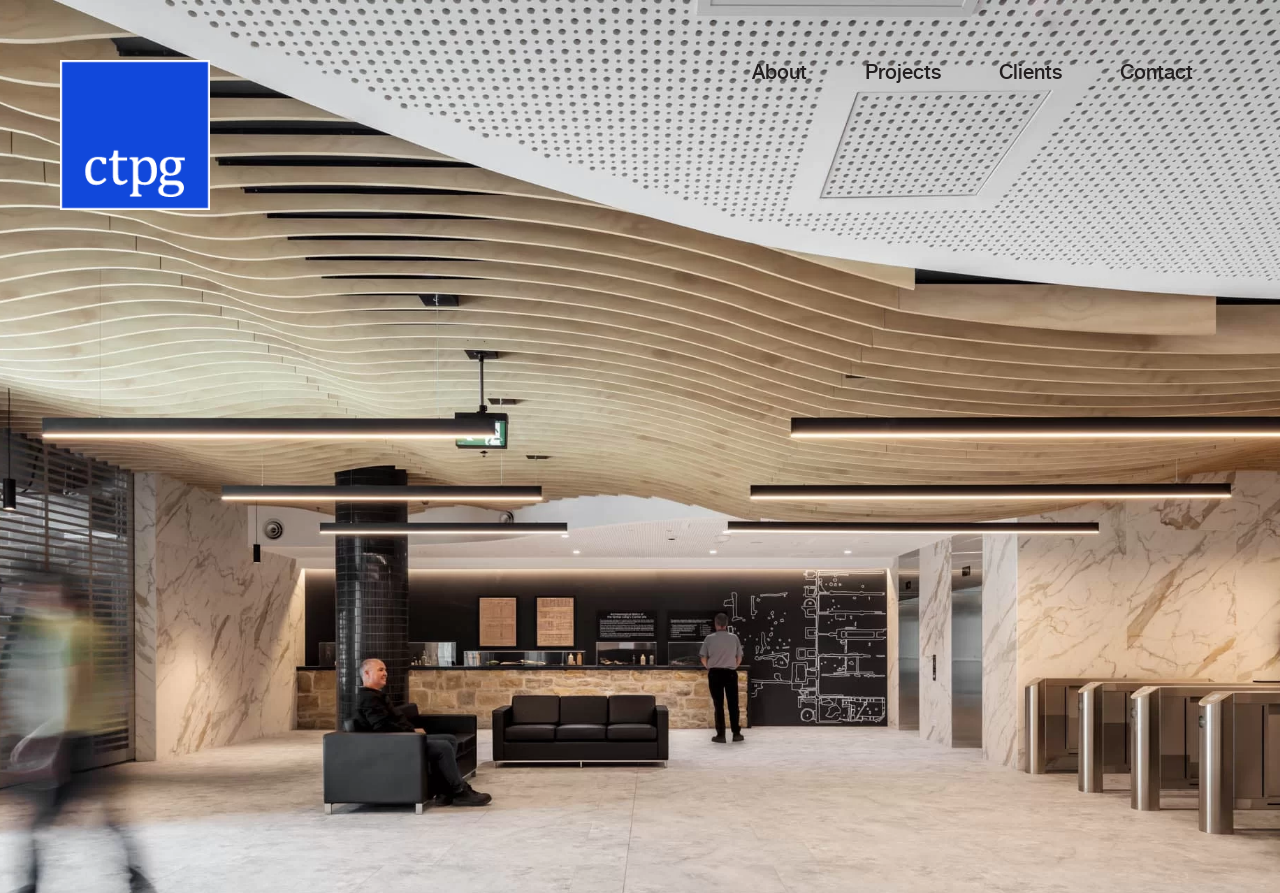Mark the bounding box of the element that matches the following description: "About".

[0.588, 0.067, 0.63, 0.128]